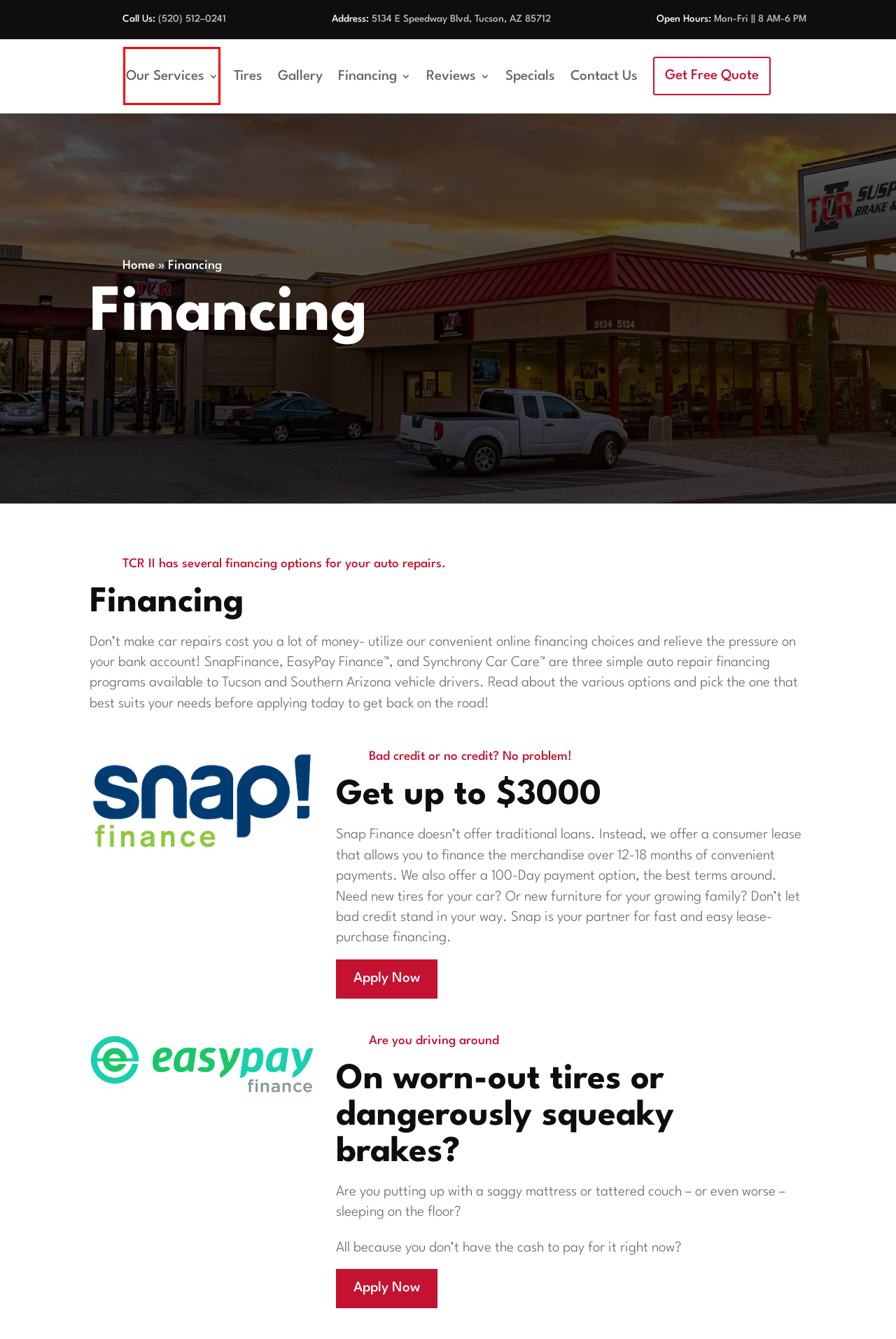View the screenshot of the webpage containing a red bounding box around a UI element. Select the most fitting webpage description for the new page shown after the element in the red bounding box is clicked. Here are the candidates:
A. Tire Services - TCR II Suspension Brake & Alignment
B. Specials - TCR II Suspension Brake & Alignment
C. Contact Us - TCR II Suspension Brake & Alignment
D. Reviews - TCR II Suspension Brake & Alignment
E. Home - TCR II Suspension Brake & Alignment
F. Our Services - TCR II Suspension Brake & Alignment
G. Gallery - TCR II Suspension Brake & Alignment
H. Tucson SEO & Digital Marketing Services: Wildcat SEO

F